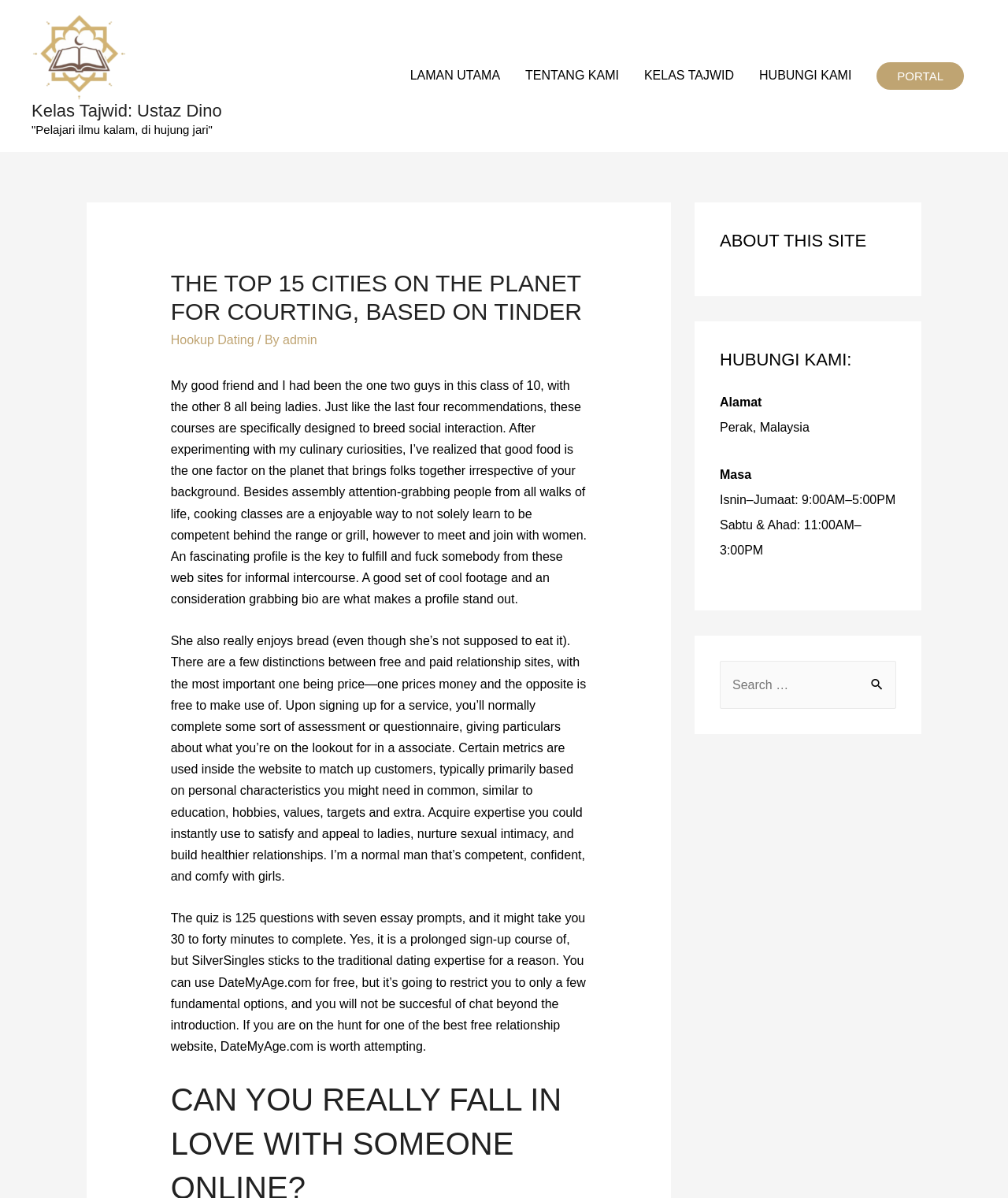What is the name of the class mentioned?
Craft a detailed and extensive response to the question.

The name of the class mentioned is 'Kelas Tajwid' which is linked to 'Ustaz Dino' and has an image associated with it.